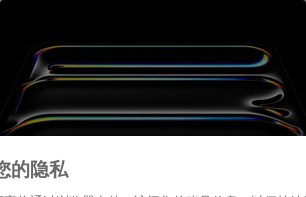What aesthetic does the dark, polished surface of the product or interface convey?
Answer the question with a single word or phrase derived from the image.

Modern, high-tech